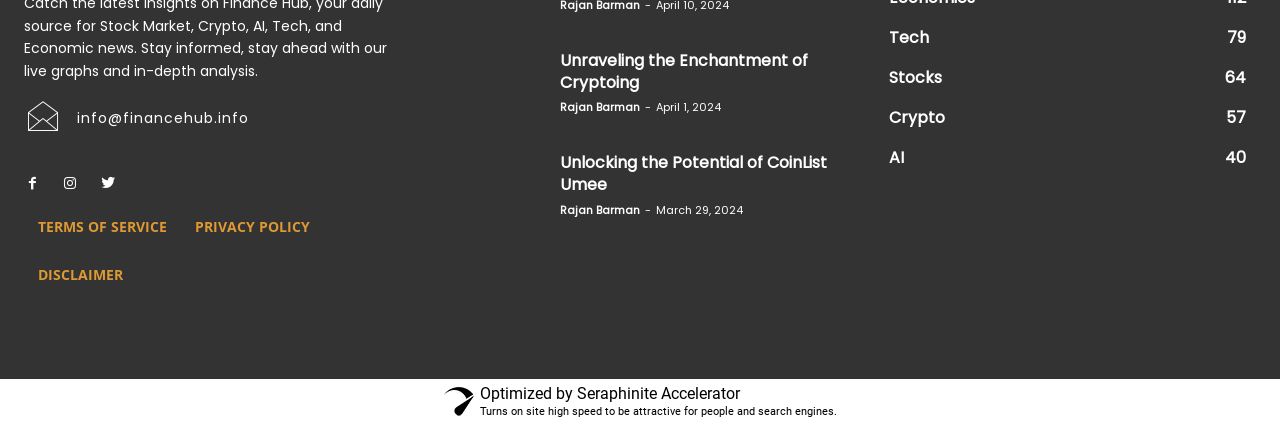Locate the bounding box coordinates of the area to click to fulfill this instruction: "View terms of service". The bounding box should be presented as four float numbers between 0 and 1, in the order [left, top, right, bottom].

[0.019, 0.477, 0.141, 0.59]